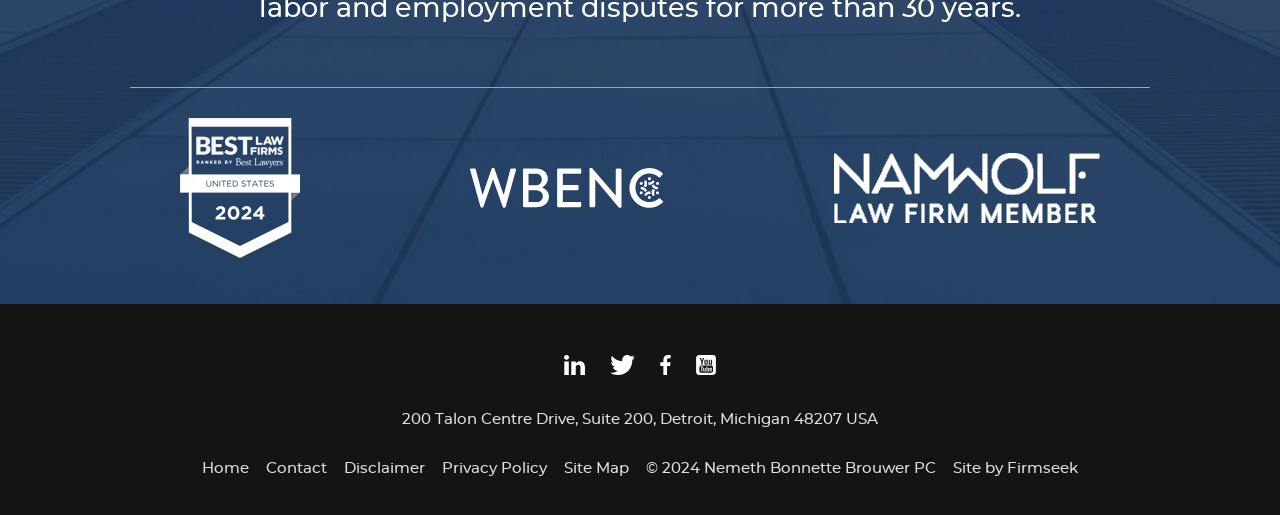Carefully observe the image and respond to the question with a detailed answer:
What is the address of the law firm?

I found the address by looking at the static text elements in the contentinfo section, which contains the address information. The address is composed of multiple lines, including '200 Talon Centre Drive', 'Suite 200', 'Detroit, Michigan 48207', and 'USA'.